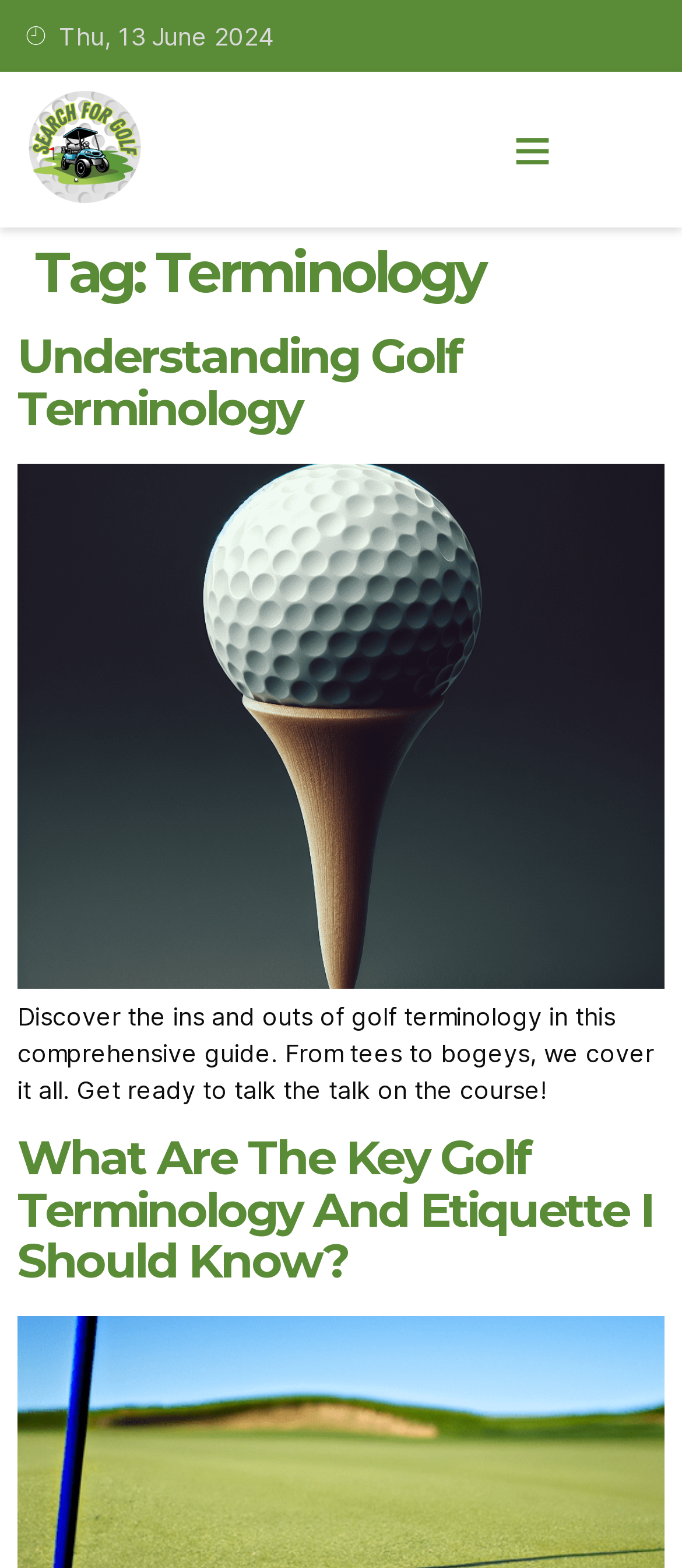Based on the element description: "Understanding Golf Terminology", identify the UI element and provide its bounding box coordinates. Use four float numbers between 0 and 1, [left, top, right, bottom].

[0.026, 0.209, 0.679, 0.279]